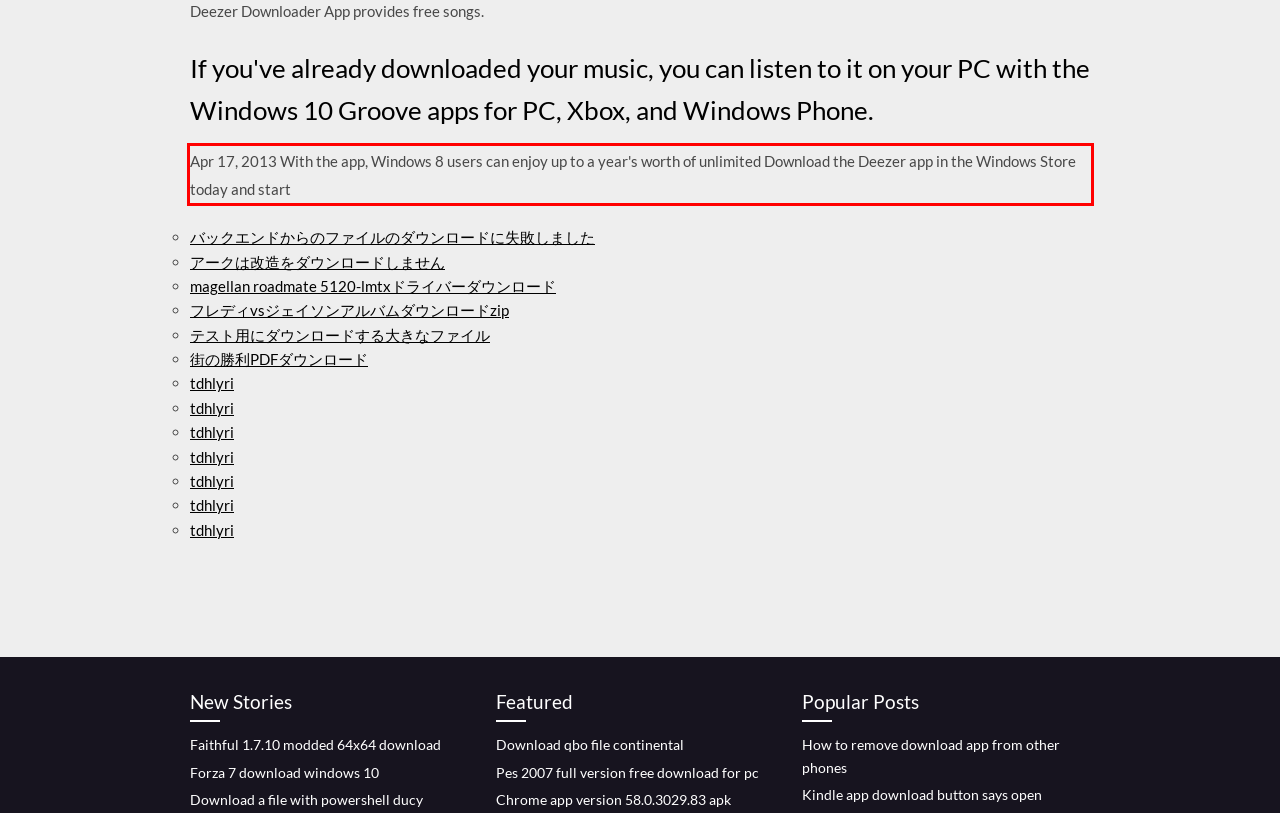You have a screenshot of a webpage with a red bounding box. Use OCR to generate the text contained within this red rectangle.

Apr 17, 2013 With the app, Windows 8 users can enjoy up to a year's worth of unlimited Download the Deezer app in the Windows Store today and start